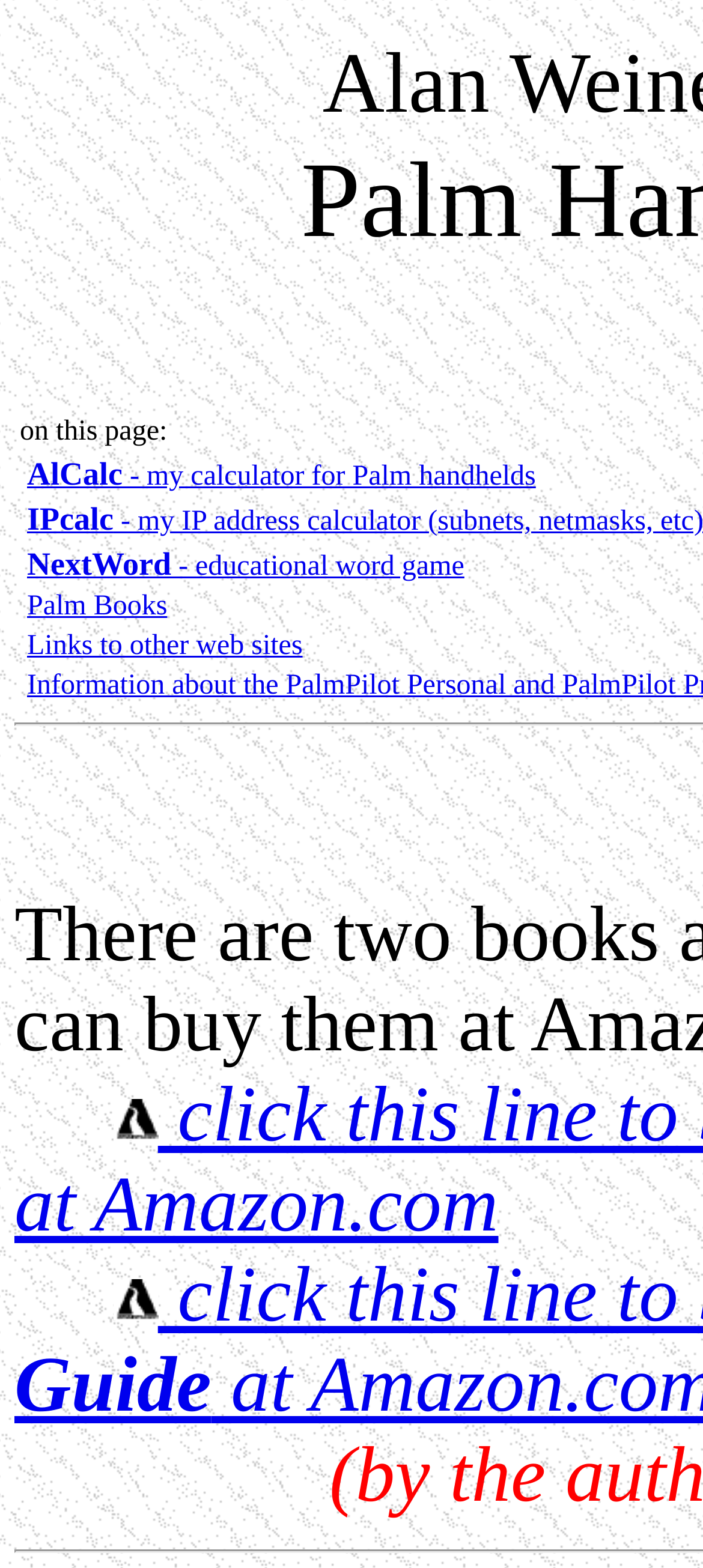Provide an in-depth caption for the webpage.

The webpage is about PalmPilot, a handheld device. At the top, there is a section with five links, each describing a different application or feature related to PalmPilot. The links are aligned horizontally and are placed close together, with the first link "AlCalc - my calculator for Palm handhelds" on the left, followed by "NextWord - educational word game", "Palm Books", and "Links to other web sites". 

Below this section, there are three images, each placed below the other, taking up a significant portion of the page. The images are centered and have a moderate size. 

There is no prominent header or title on the page, but the links and images are organized in a clear and structured manner, making it easy to navigate.